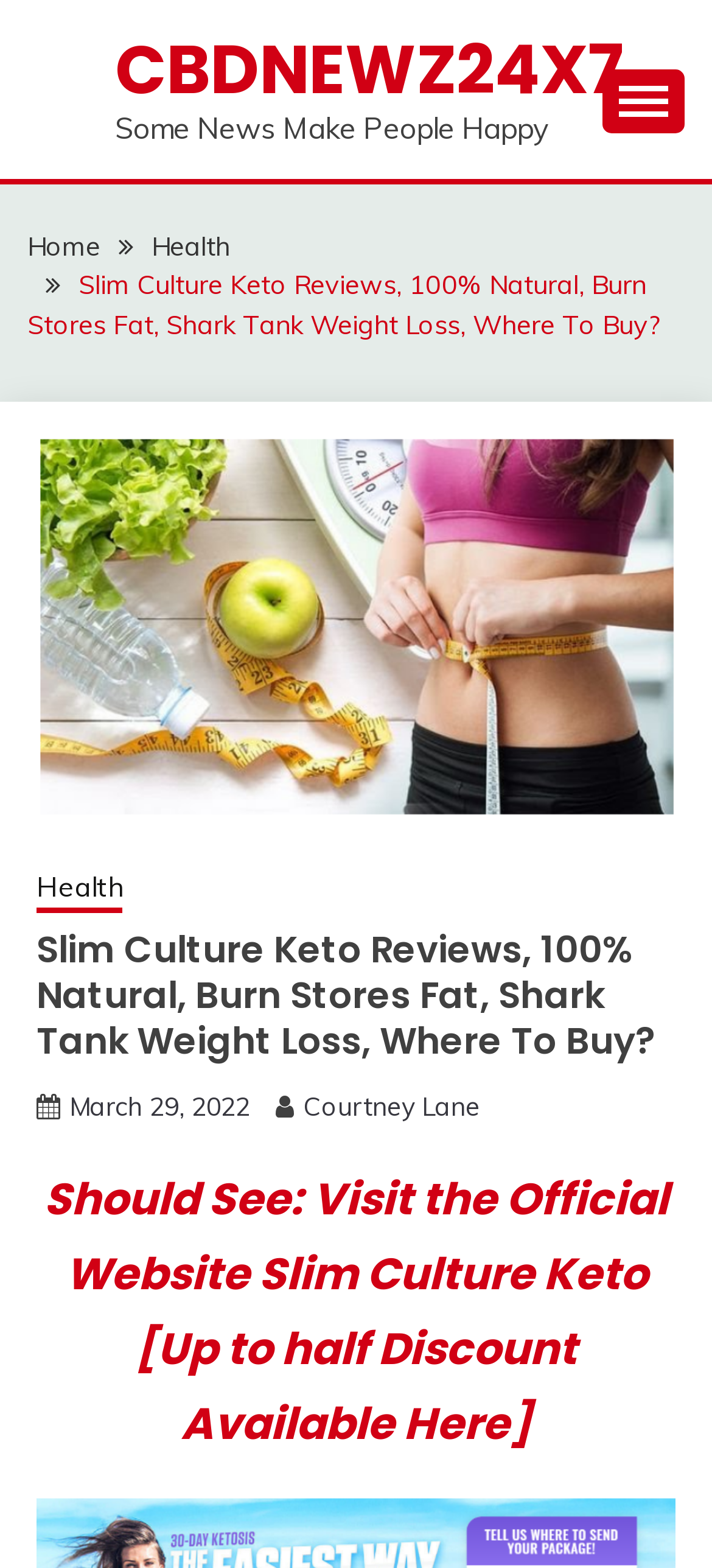Utilize the information from the image to answer the question in detail:
What is the category of the article?

I determined the category of the article by looking at the breadcrumbs navigation section, where I found a link labeled 'Health', which suggests that the article belongs to the health category.